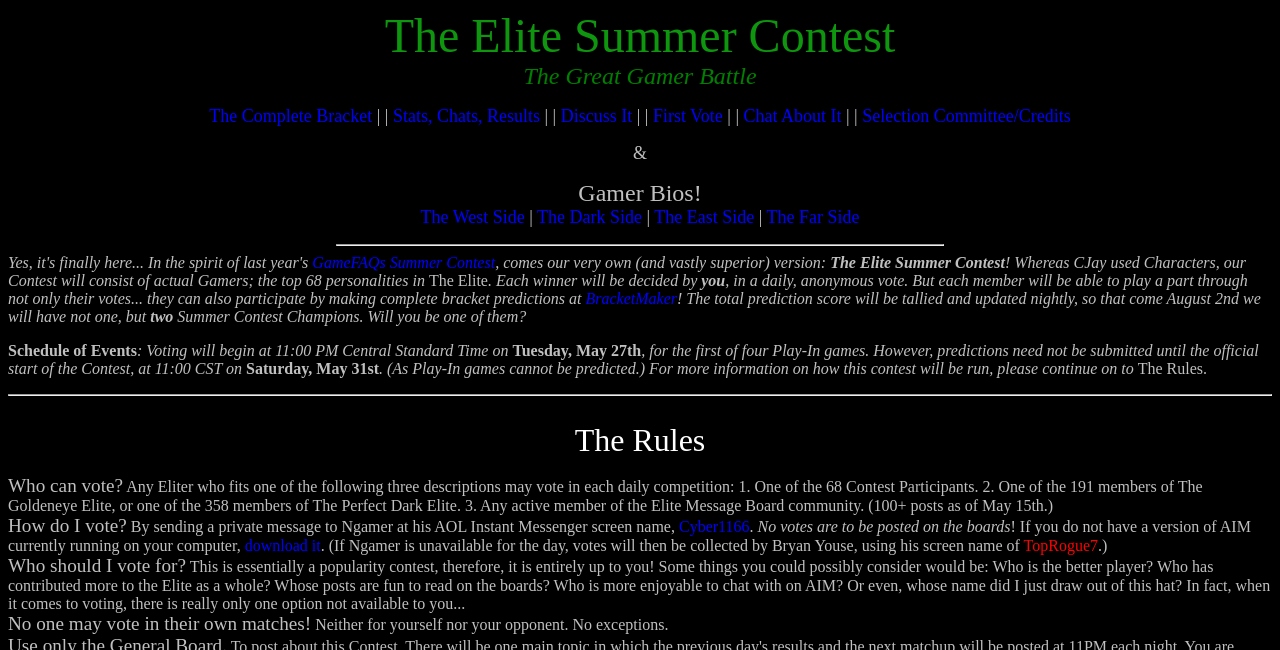Provide a short answer to the following question with just one word or phrase: What is the purpose of BracketMaker?

Make complete bracket predictions